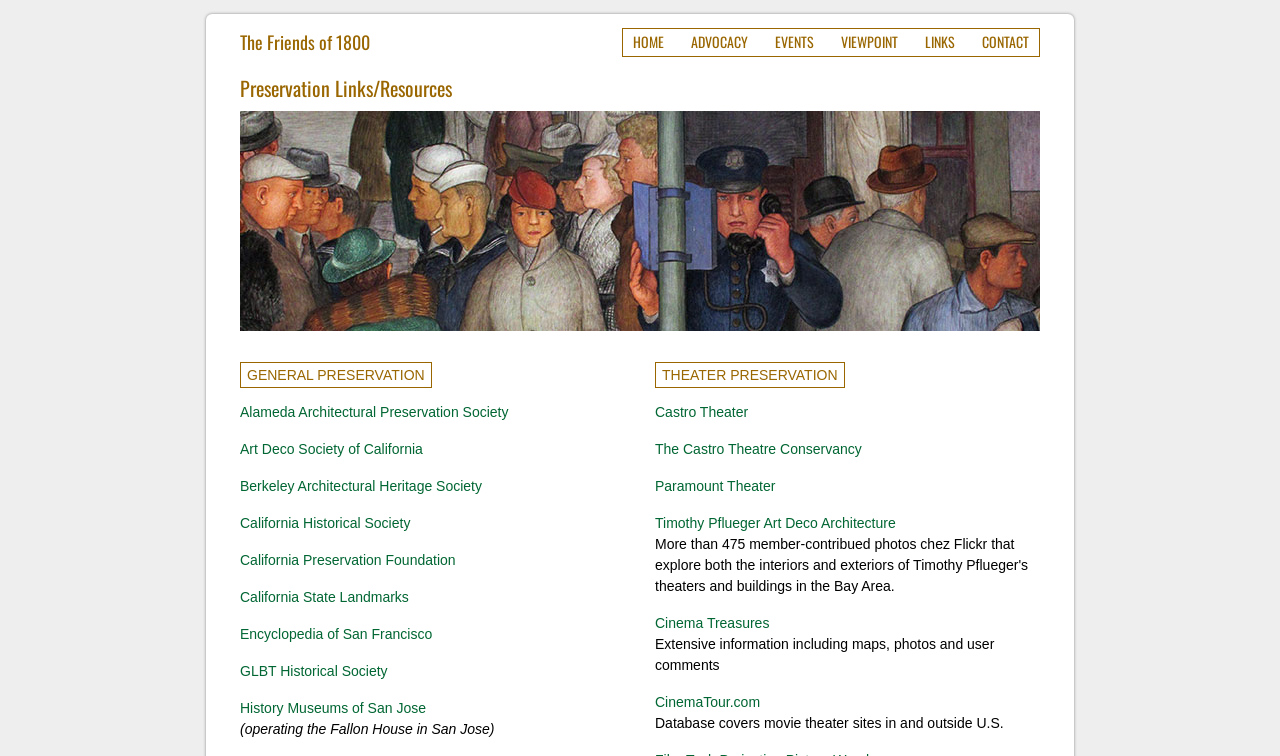Find the bounding box coordinates for the HTML element described as: "CONTACT". The coordinates should consist of four float values between 0 and 1, i.e., [left, top, right, bottom].

[0.767, 0.041, 0.804, 0.069]